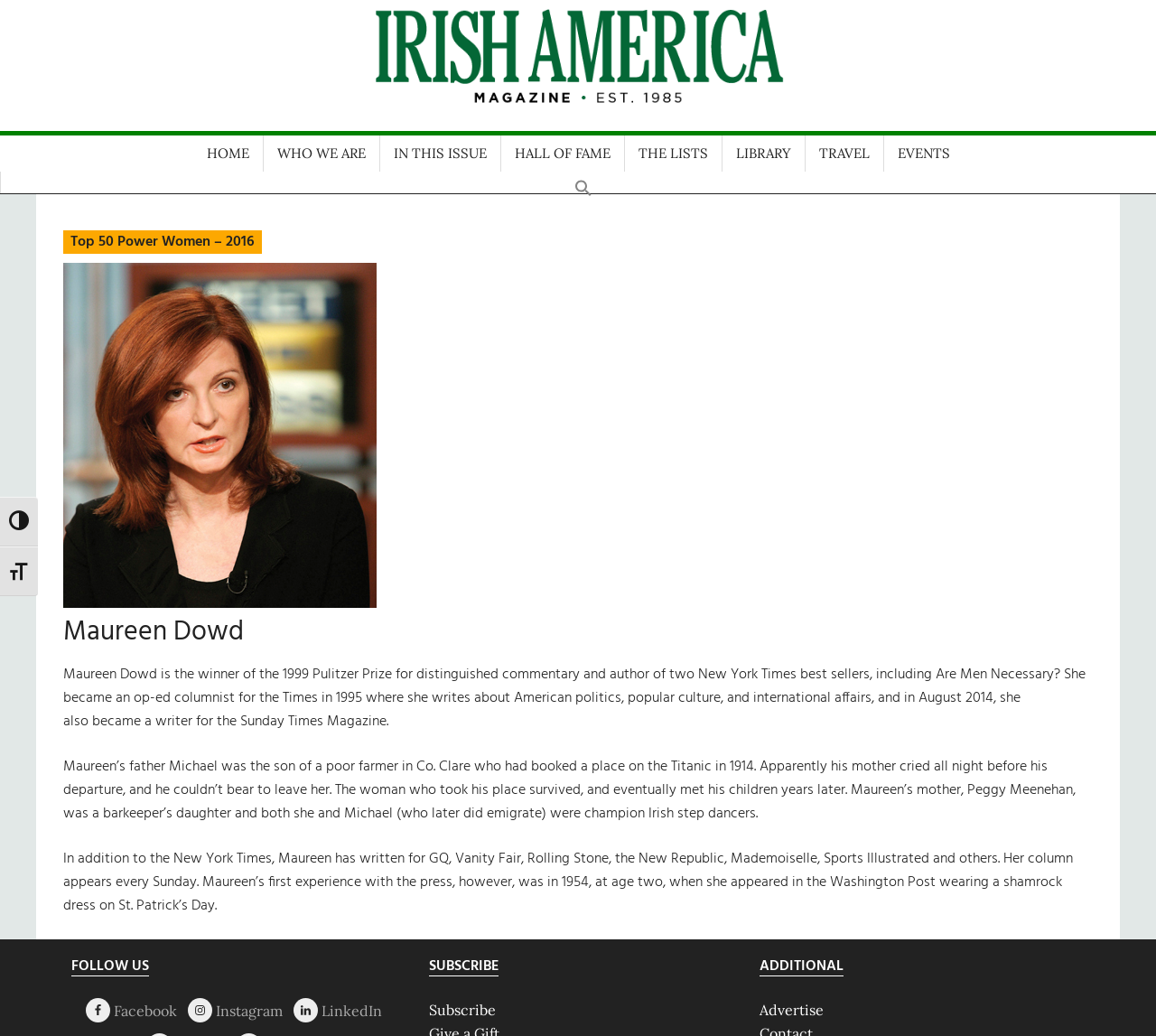Refer to the element description IN THIS ISSUE and identify the corresponding bounding box in the screenshot. Format the coordinates as (top-left x, top-left y, bottom-right x, bottom-right y) with values in the range of 0 to 1.

[0.329, 0.131, 0.432, 0.166]